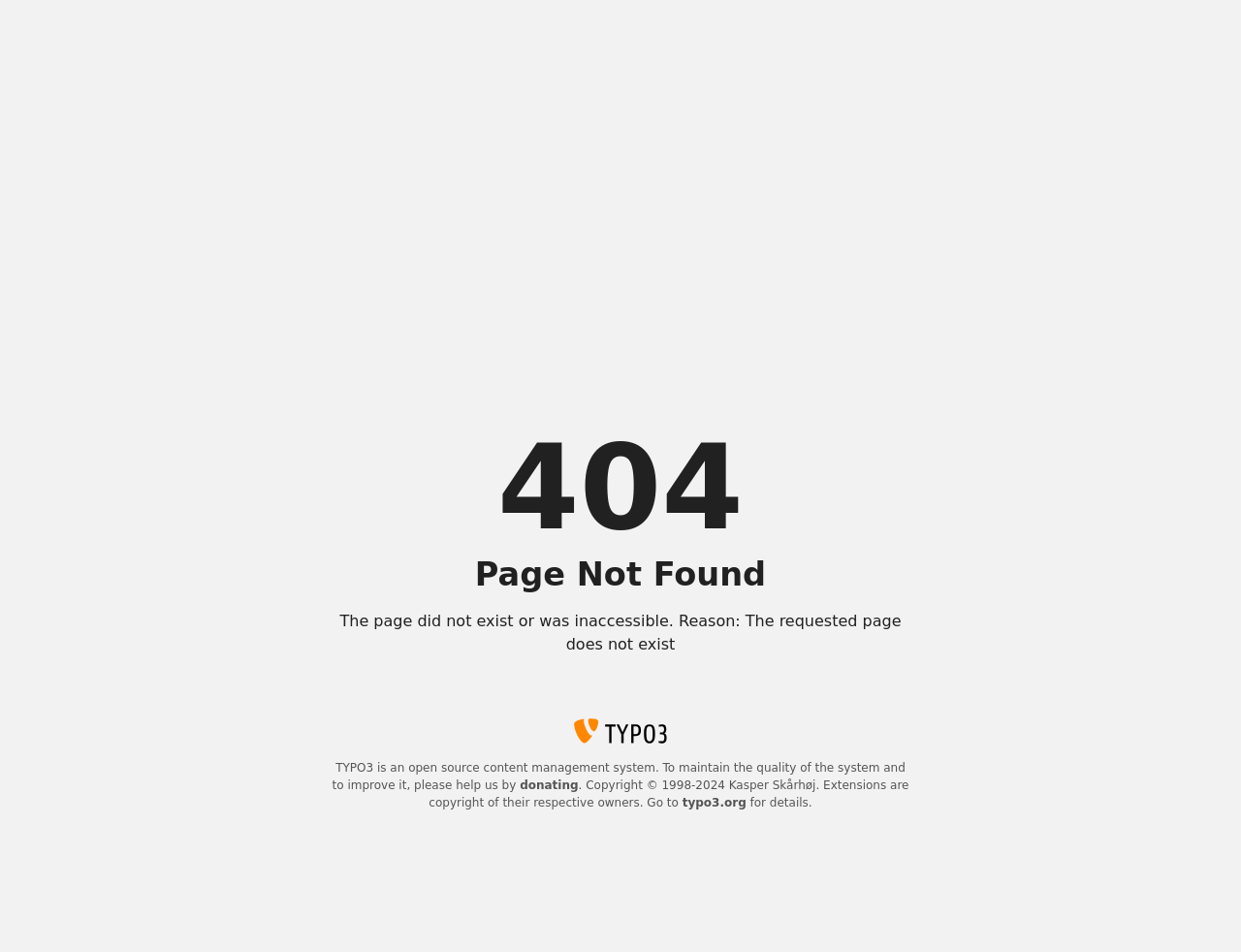What is the name of the content management system?
Look at the image and answer with only one word or phrase.

TYPO3